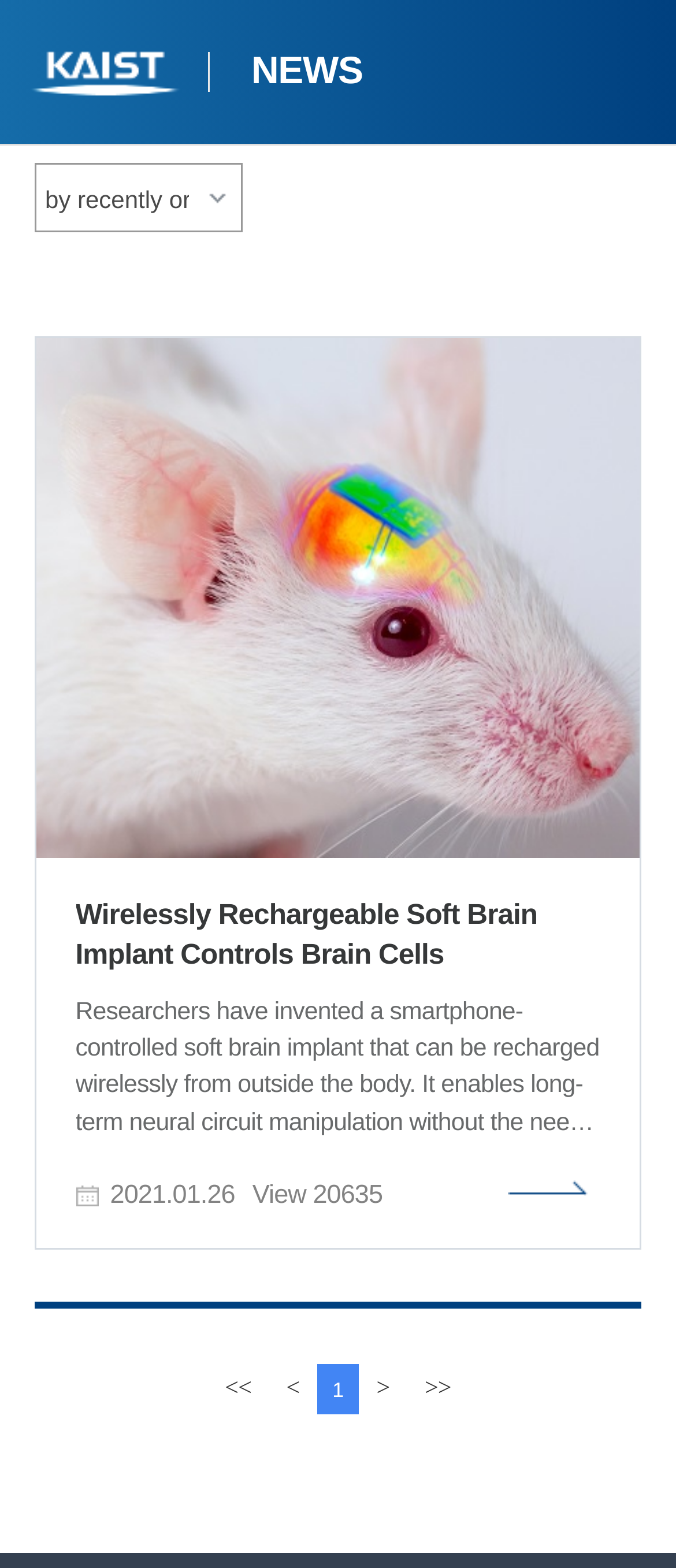Using the webpage screenshot, locate the HTML element that fits the following description and provide its bounding box: "1".

[0.469, 0.869, 0.531, 0.901]